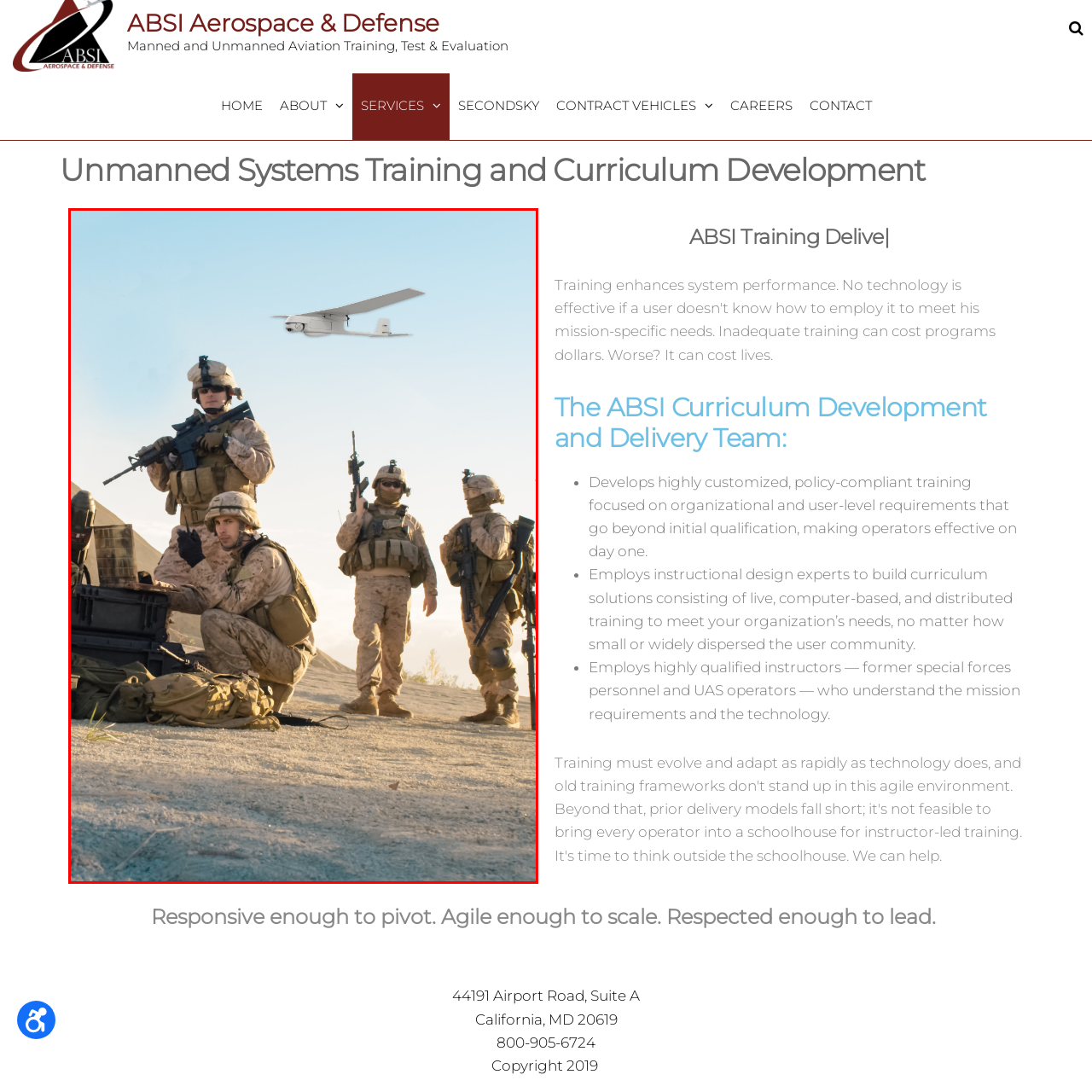Provide a comprehensive description of the image highlighted within the red bounding box.

This image captures a dynamic scene involving military personnel engaged in unmanned systems training and operational readiness. In the foreground, a group of four soldiers, clad in camouflage uniforms and tactical gear, showcases their teamwork and communication amidst a training exercise. One soldier, situated in a crouched position, is signaling with his hand while monitoring equipment set on the ground, demonstrating critical situational awareness. 

The other three soldiers stand at various positions, each equipped with firearms, radiating a sense of vigilance and preparedness. Above them, a small unmanned aerial vehicle (UAV) operates in the sky, emphasizing the advancement of technology in military operations and training scenarios. The background features a rugged terrain that serves as the training ground, enhancing the overall theme of military readiness and innovation. This image not only illustrates the integration of drone technology in modern defense strategies but also highlights the importance of collaborative training in ensuring operational effectiveness.